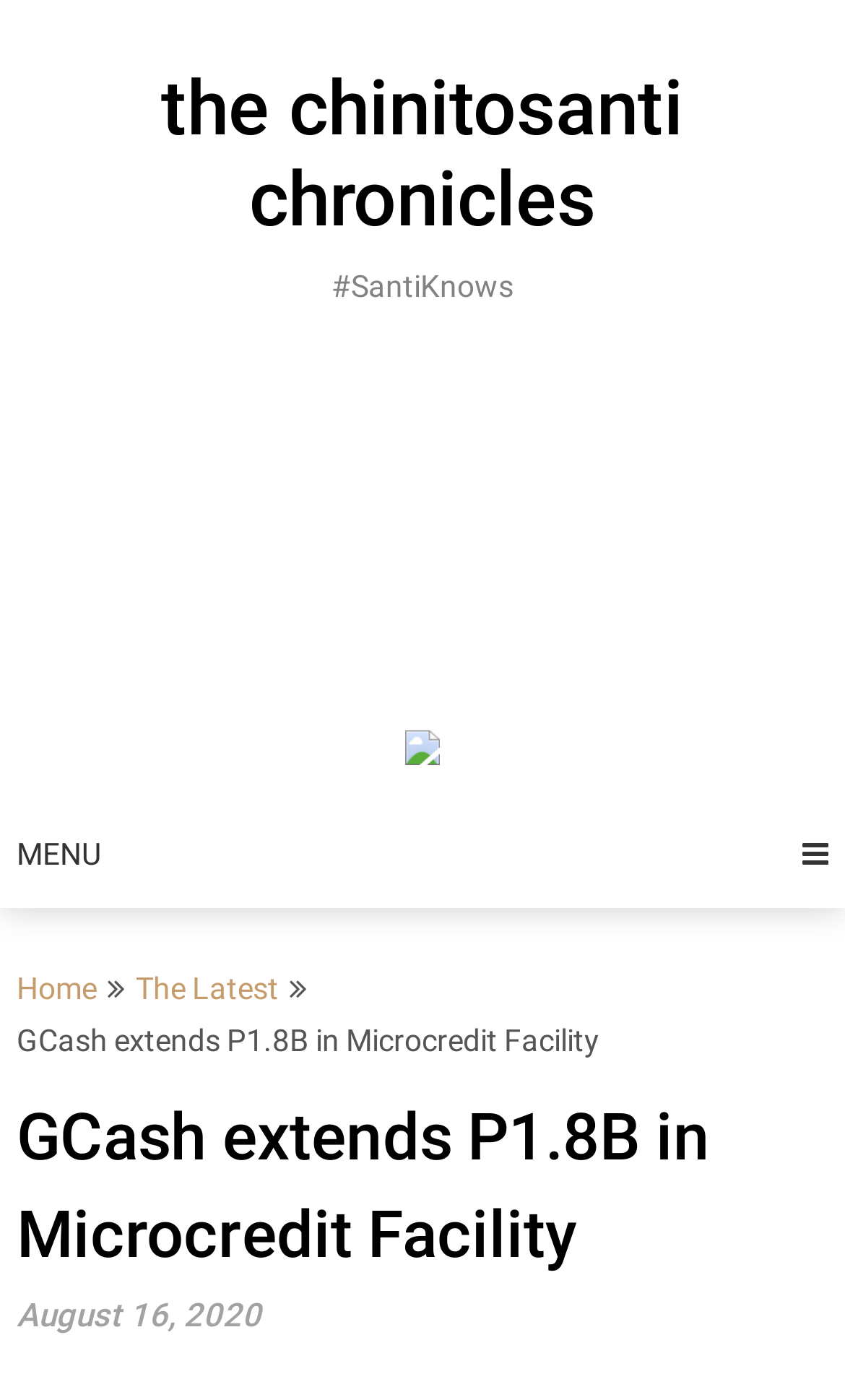Provide a one-word or short-phrase response to the question:
What is the name of the blog?

the chinitosanti chronicles